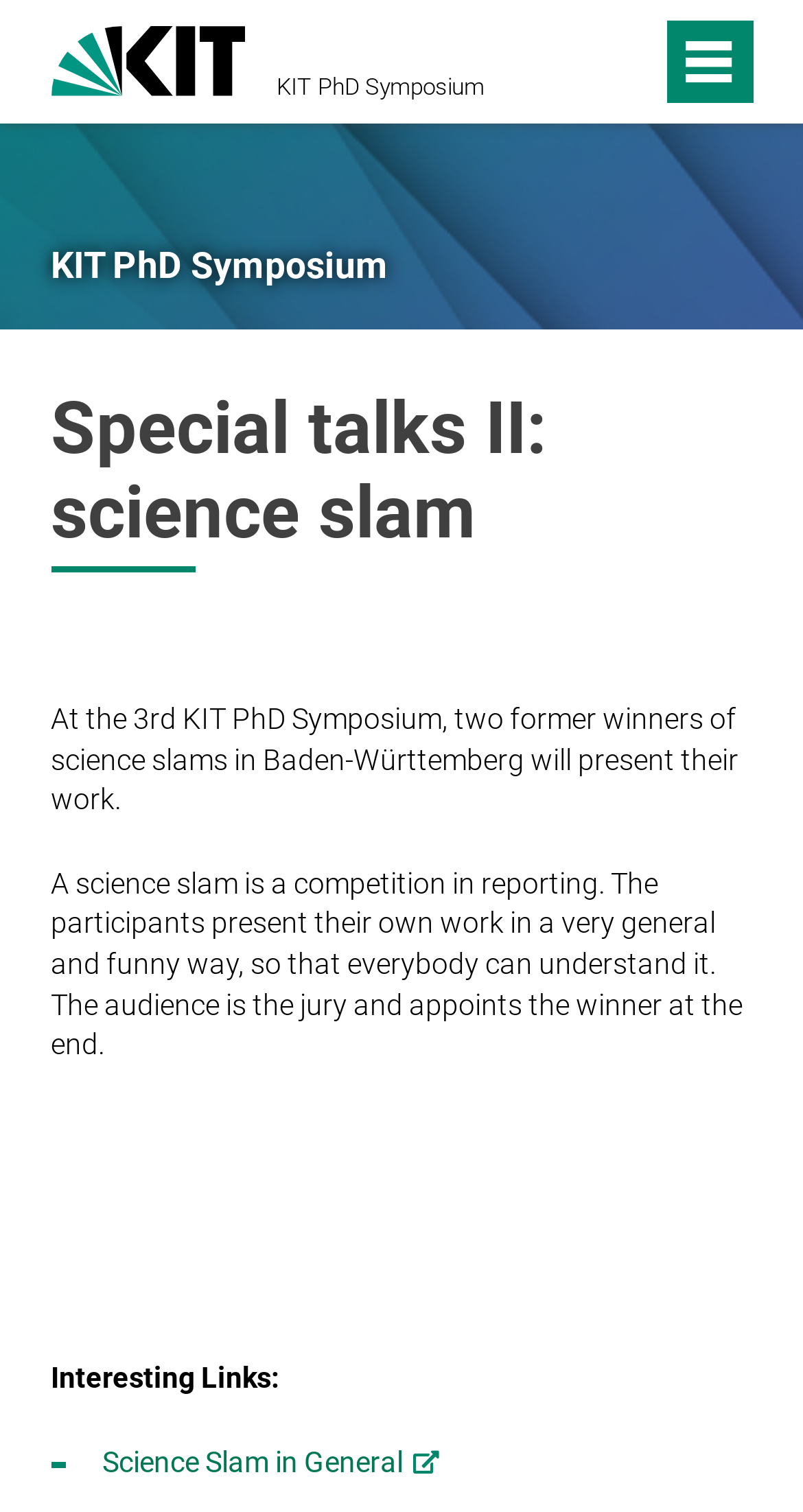What is the name of the institution?
Identify the answer in the screenshot and reply with a single word or phrase.

KIT